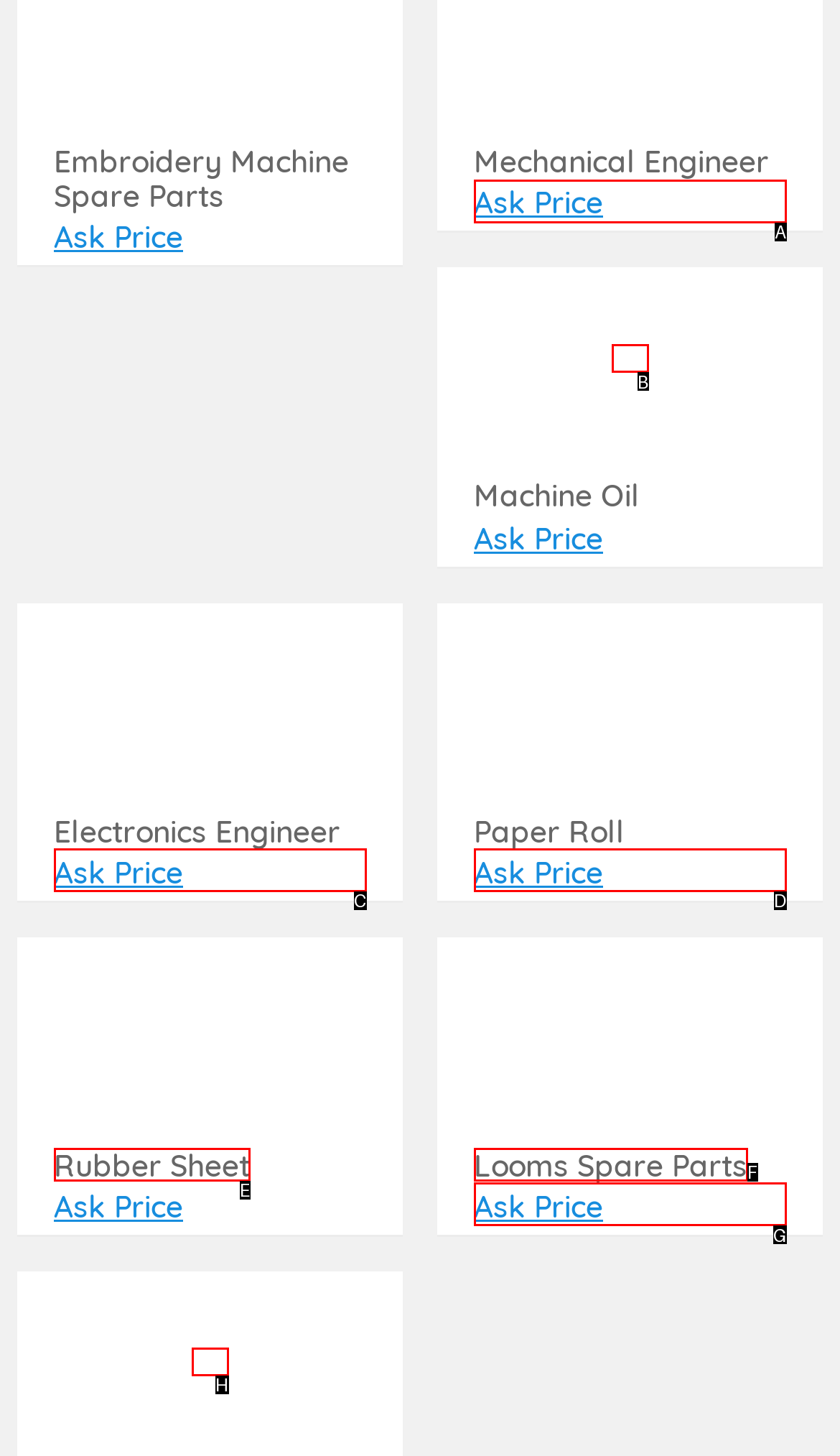Select the letter that corresponds to the UI element described as: alt="looms machine service engineer"
Answer by providing the letter from the given choices.

H